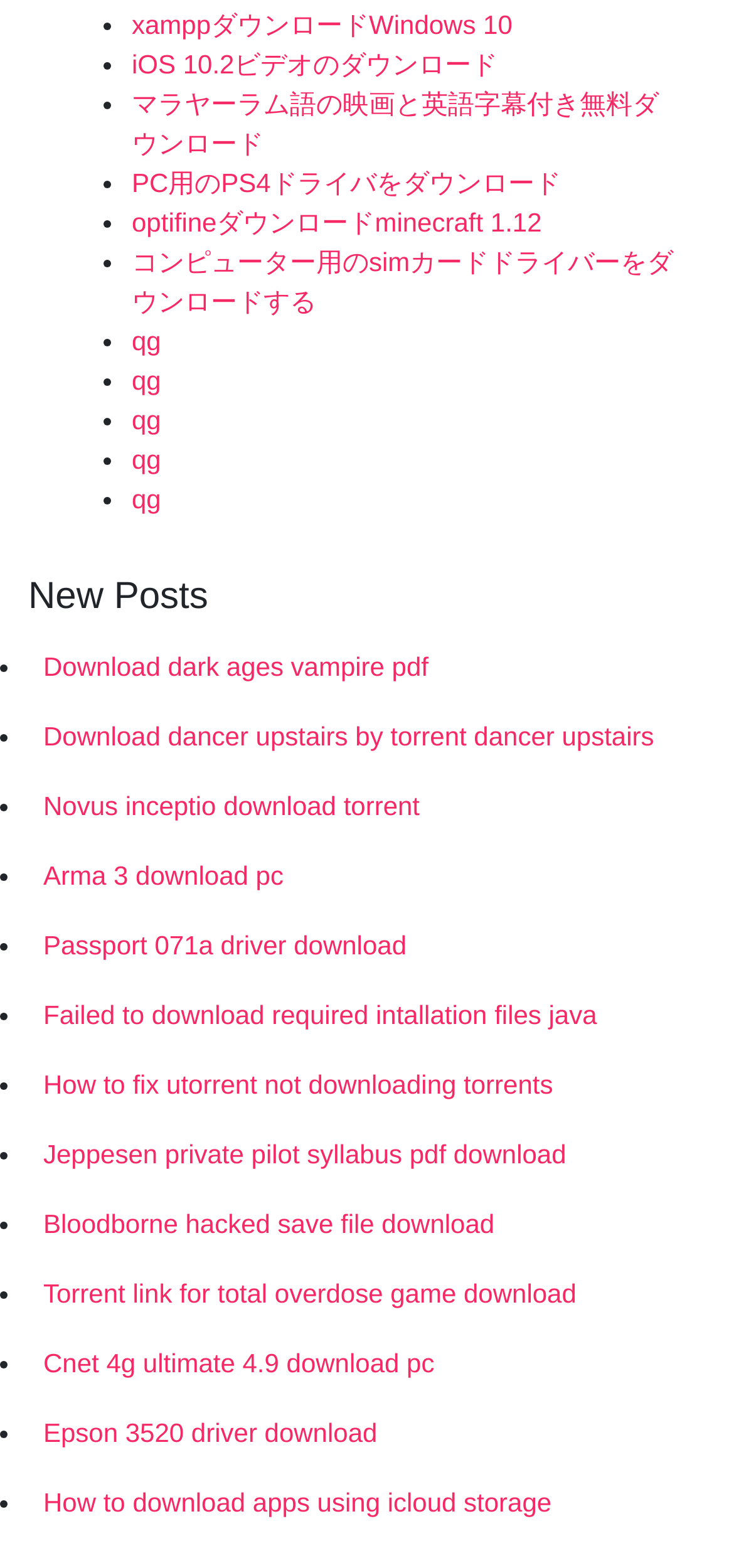Using the provided description: "マラヤーラム語の映画と英語字幕付き無料ダウンロード", find the bounding box coordinates of the corresponding UI element. The output should be four float numbers between 0 and 1, in the format [left, top, right, bottom].

[0.179, 0.057, 0.897, 0.101]